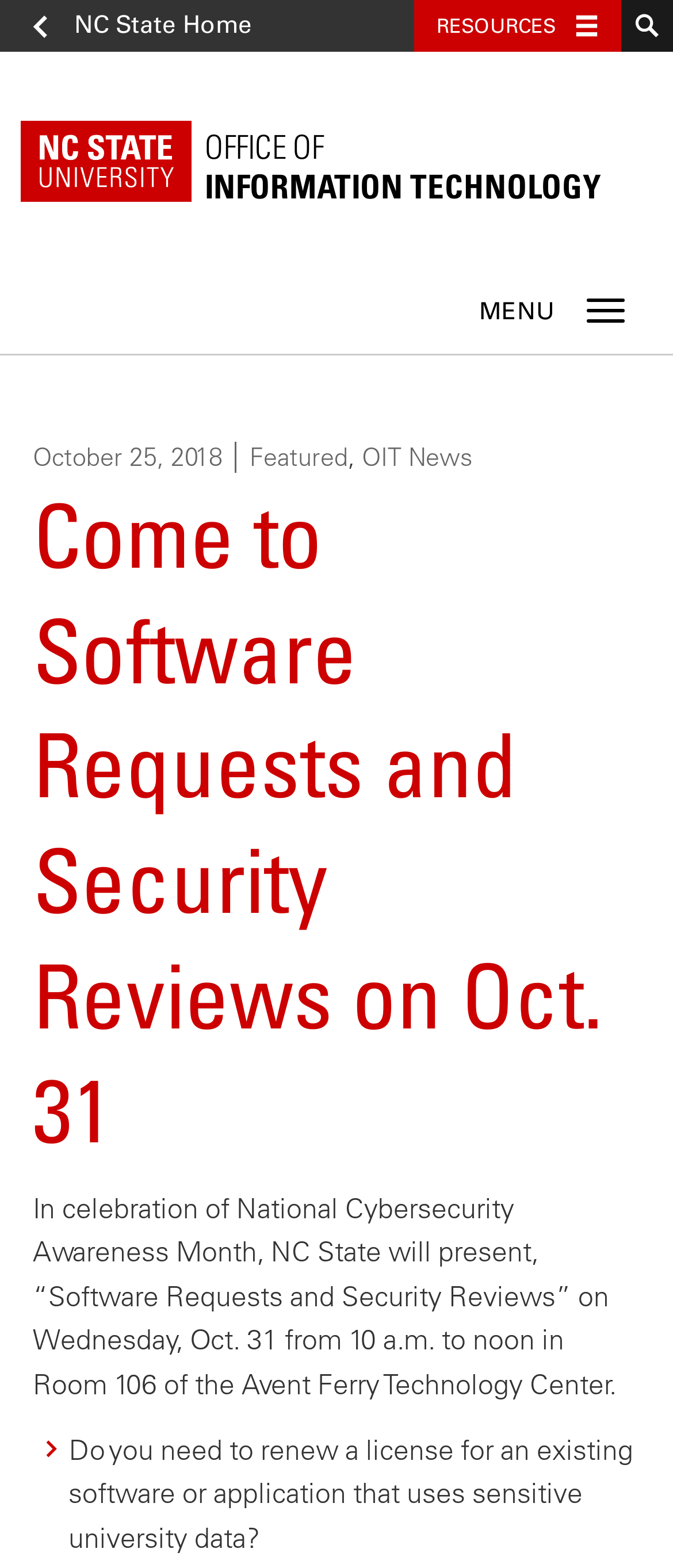Provide the bounding box coordinates for the area that should be clicked to complete the instruction: "toggle menu".

[0.845, 0.181, 0.953, 0.216]